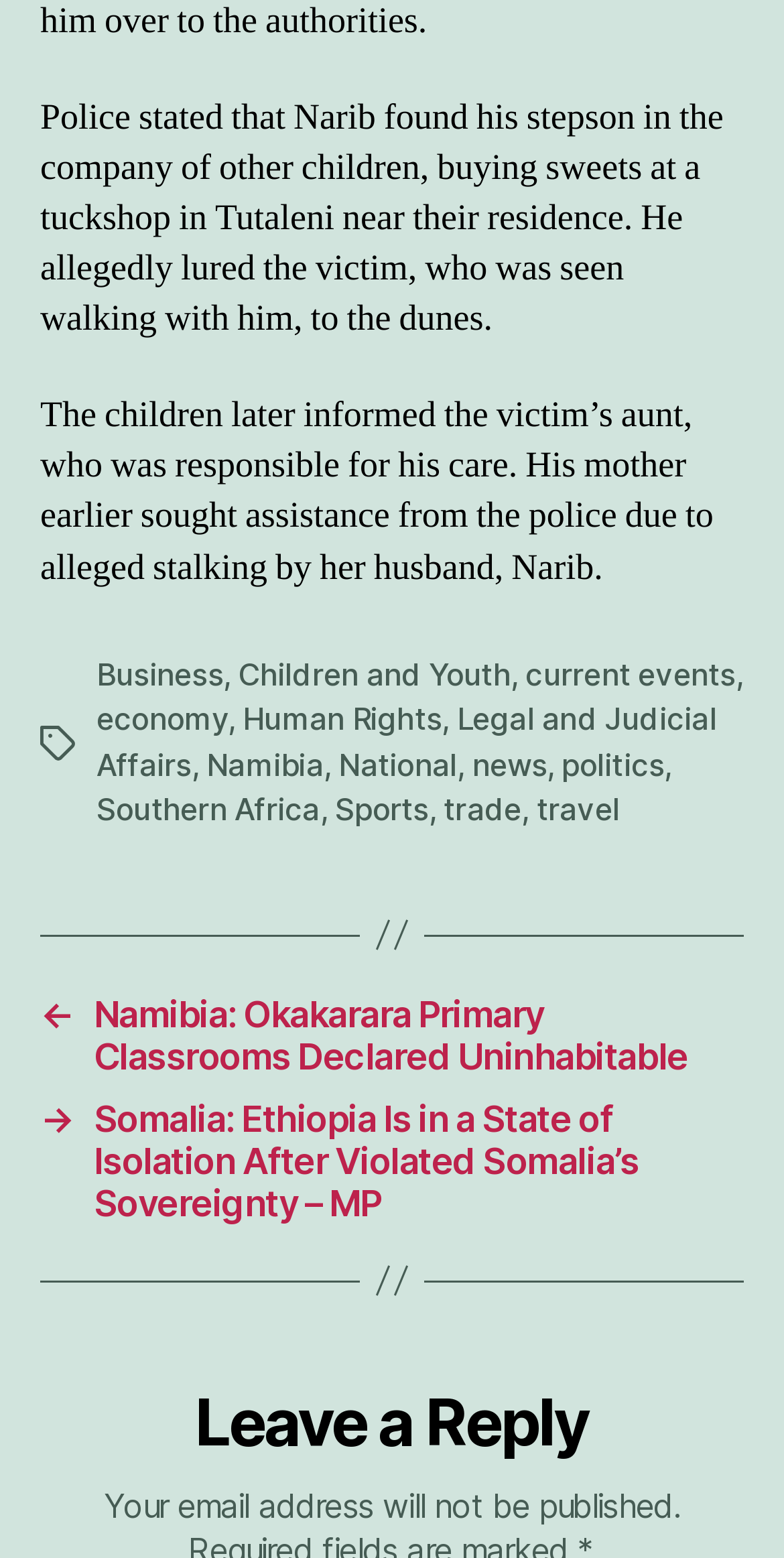Answer the question briefly using a single word or phrase: 
How many links are there in the 'Tags' section?

13